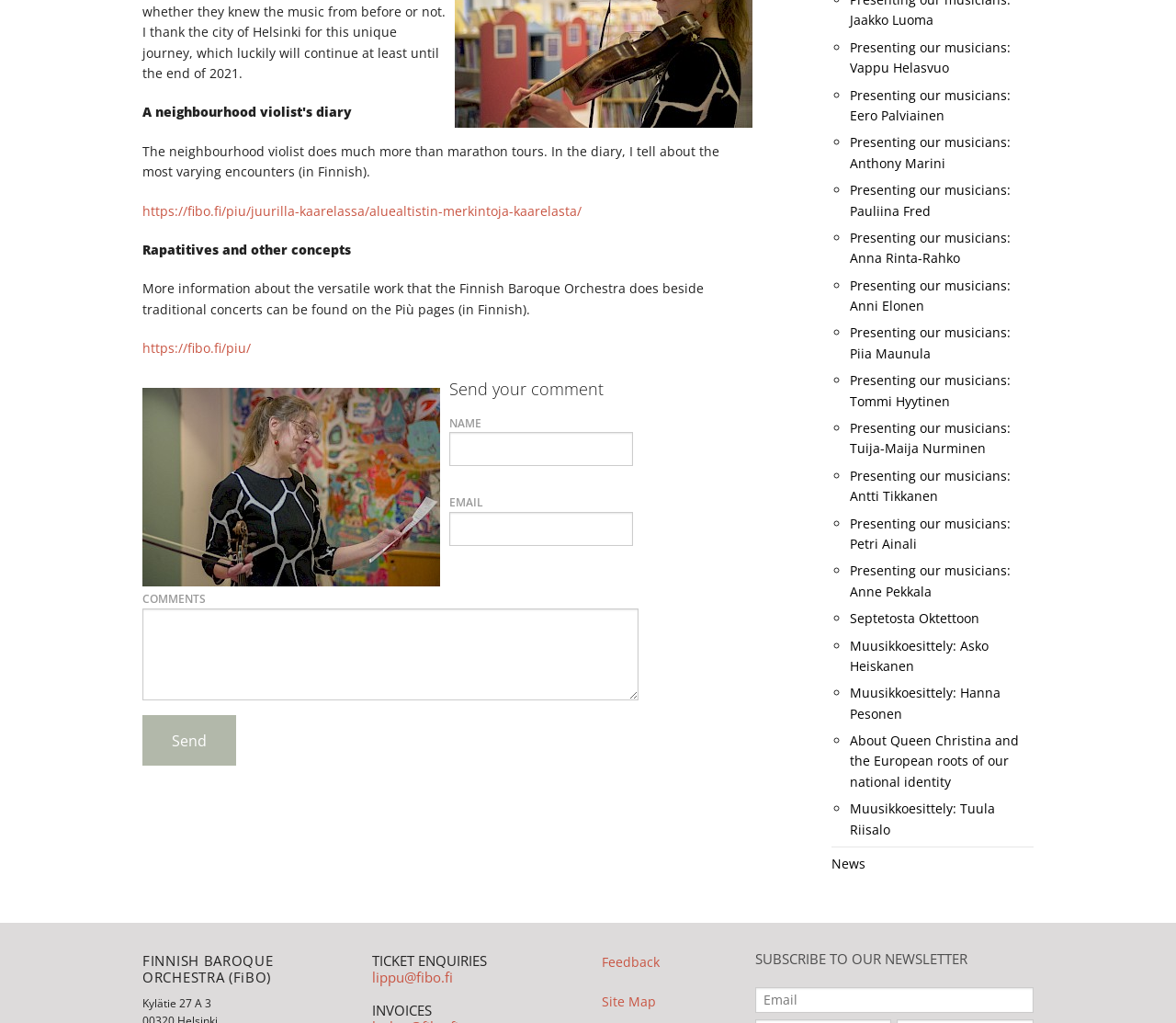What is the name of the orchestra?
Please use the image to deliver a detailed and complete answer.

I found the text 'FINNISH BAROQUE ORCHESTRA (FiBO)' on the webpage, which indicates the name of the orchestra.